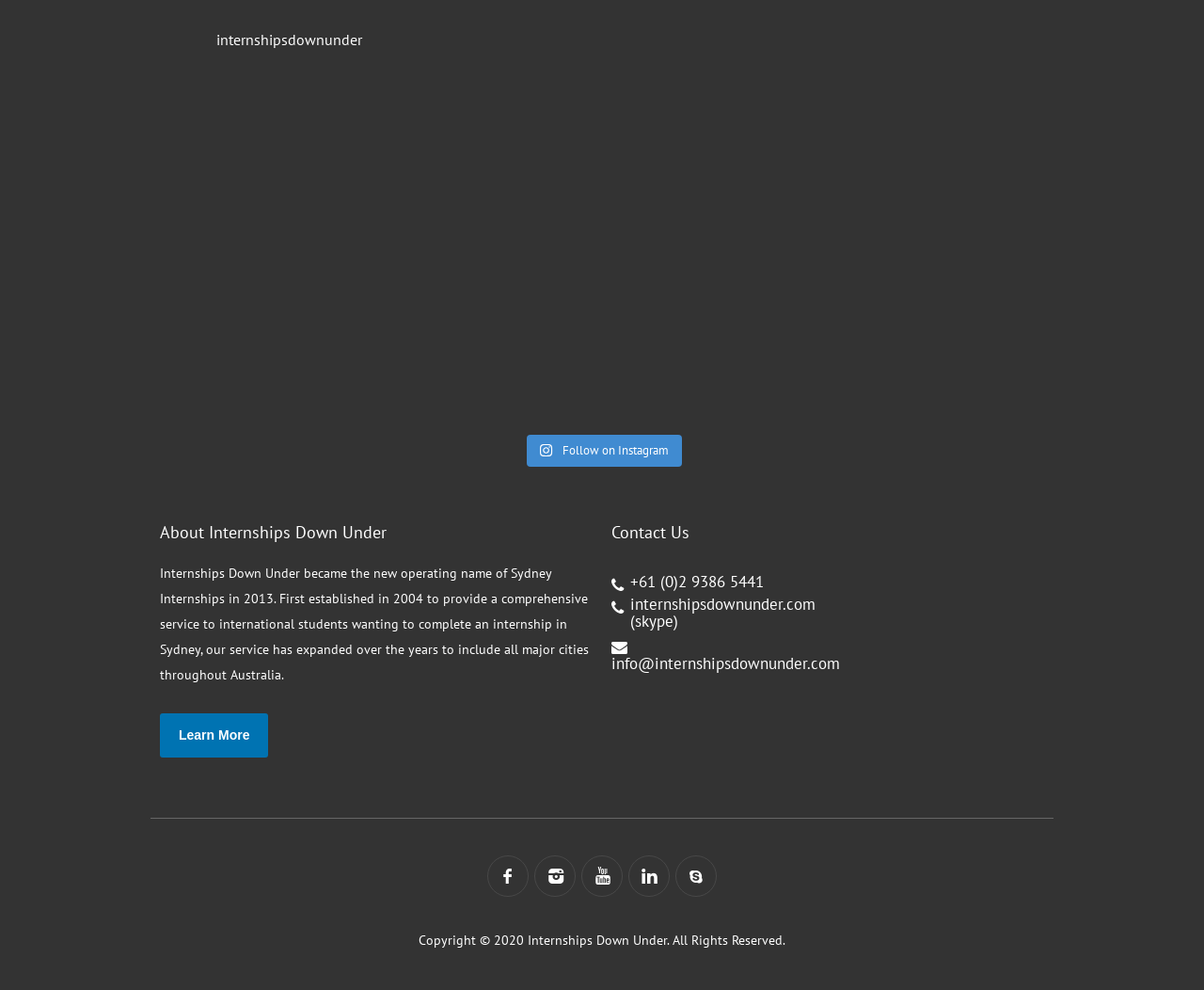What is the purpose of the organization?
Please provide a single word or phrase in response based on the screenshot.

To provide internships in Australia